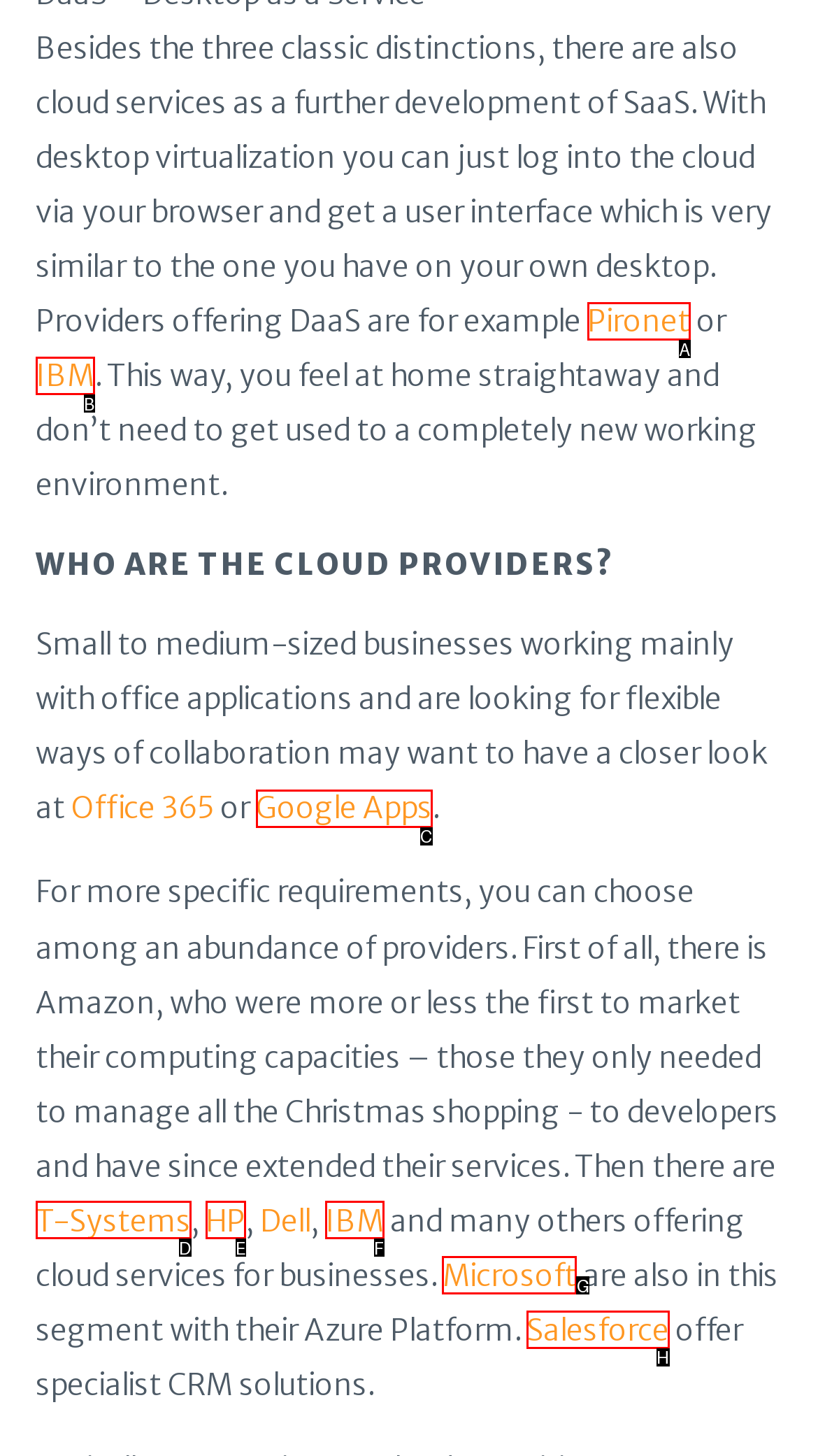Tell me which one HTML element I should click to complete the following task: Check out Microsoft Answer with the option's letter from the given choices directly.

G